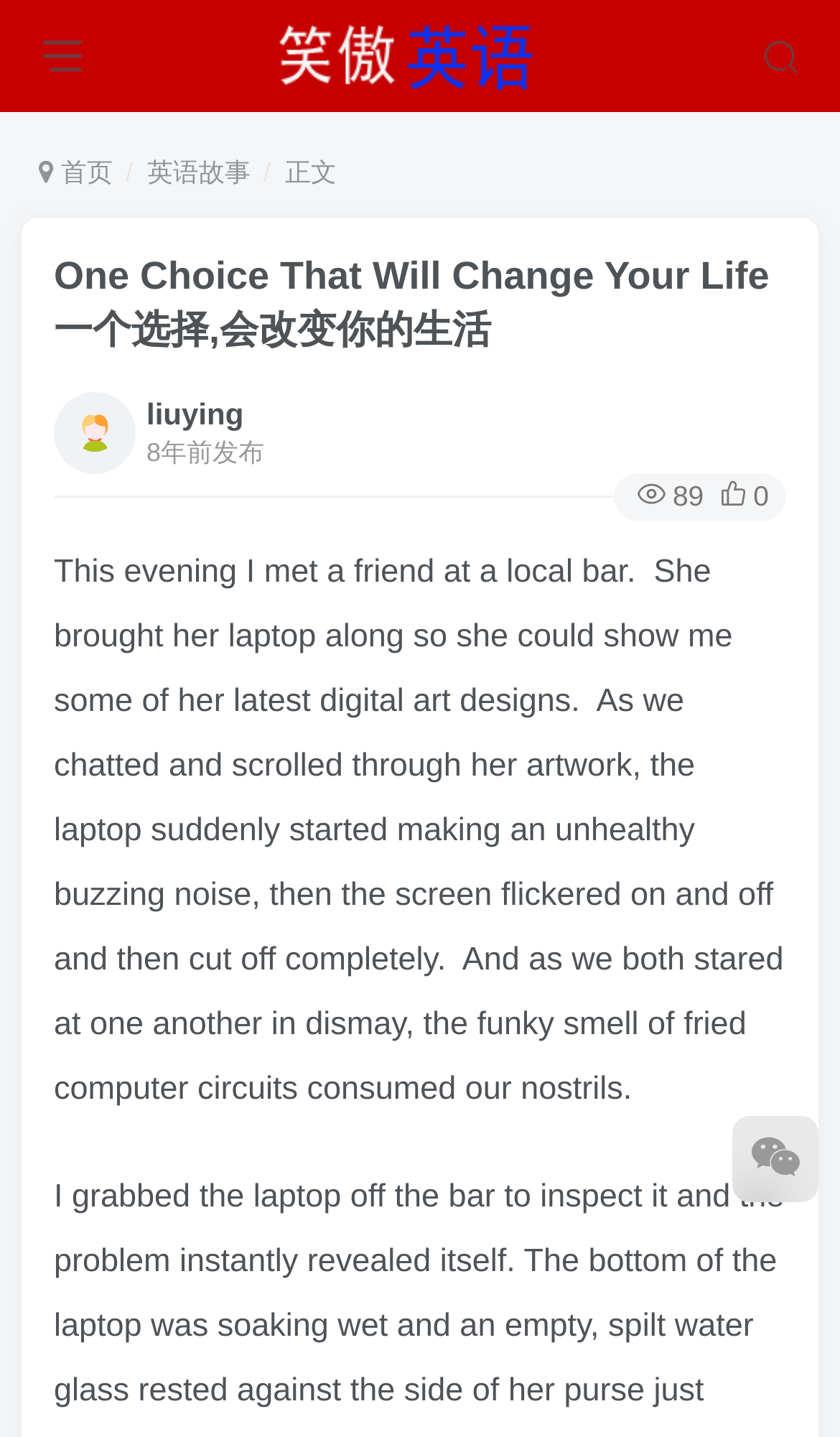What is the topic of the story?
Please provide a comprehensive answer based on the visual information in the image.

I read the text on the webpage and determined that the story is about a laptop malfunctioning. The text describes a scenario where a laptop suddenly starts making an unhealthy buzzing noise and then cuts off completely.